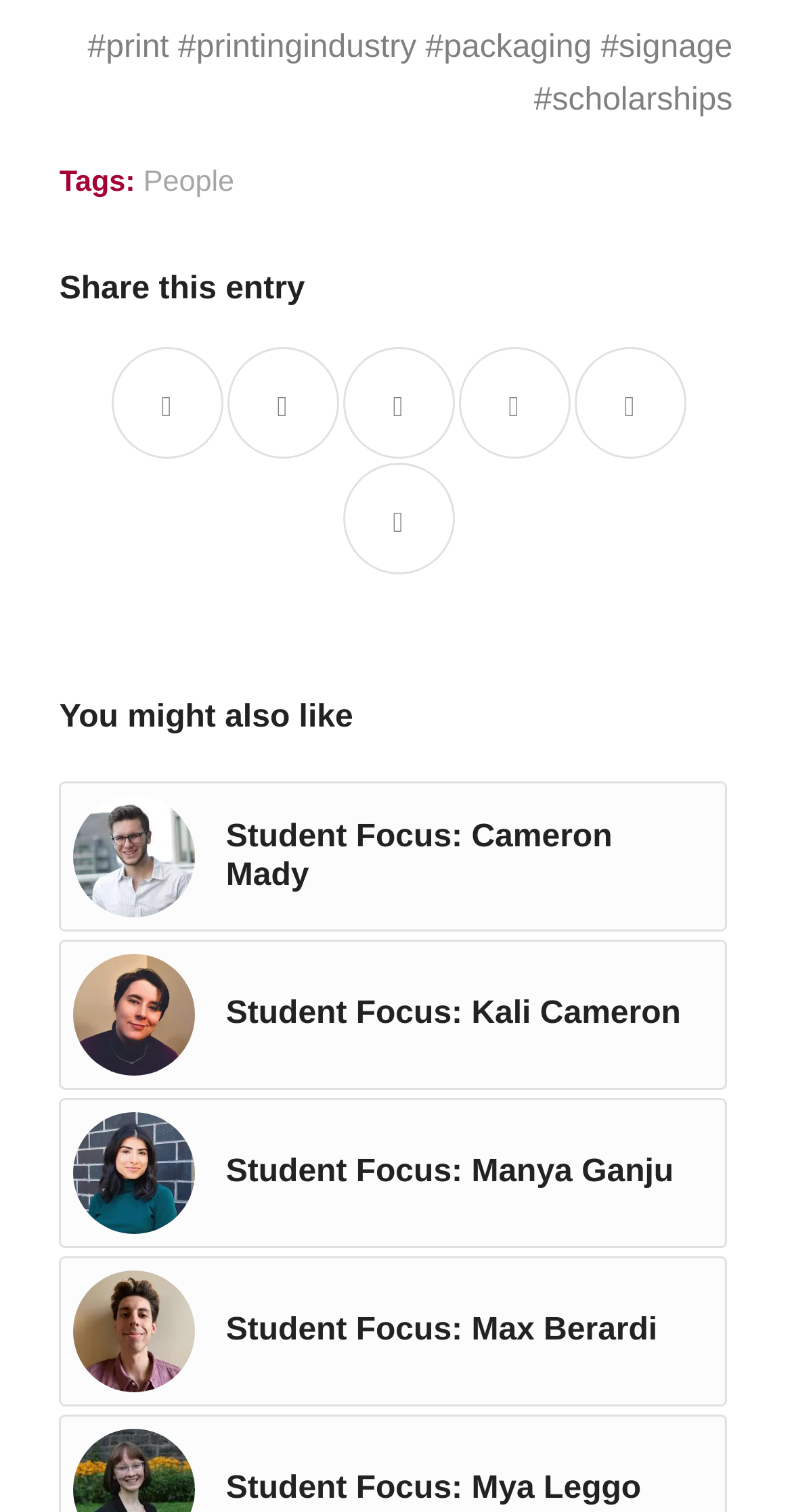Please identify the bounding box coordinates of the element on the webpage that should be clicked to follow this instruction: "View Student Focus: Max Berardi". The bounding box coordinates should be given as four float numbers between 0 and 1, formatted as [left, top, right, bottom].

[0.075, 0.831, 0.917, 0.93]